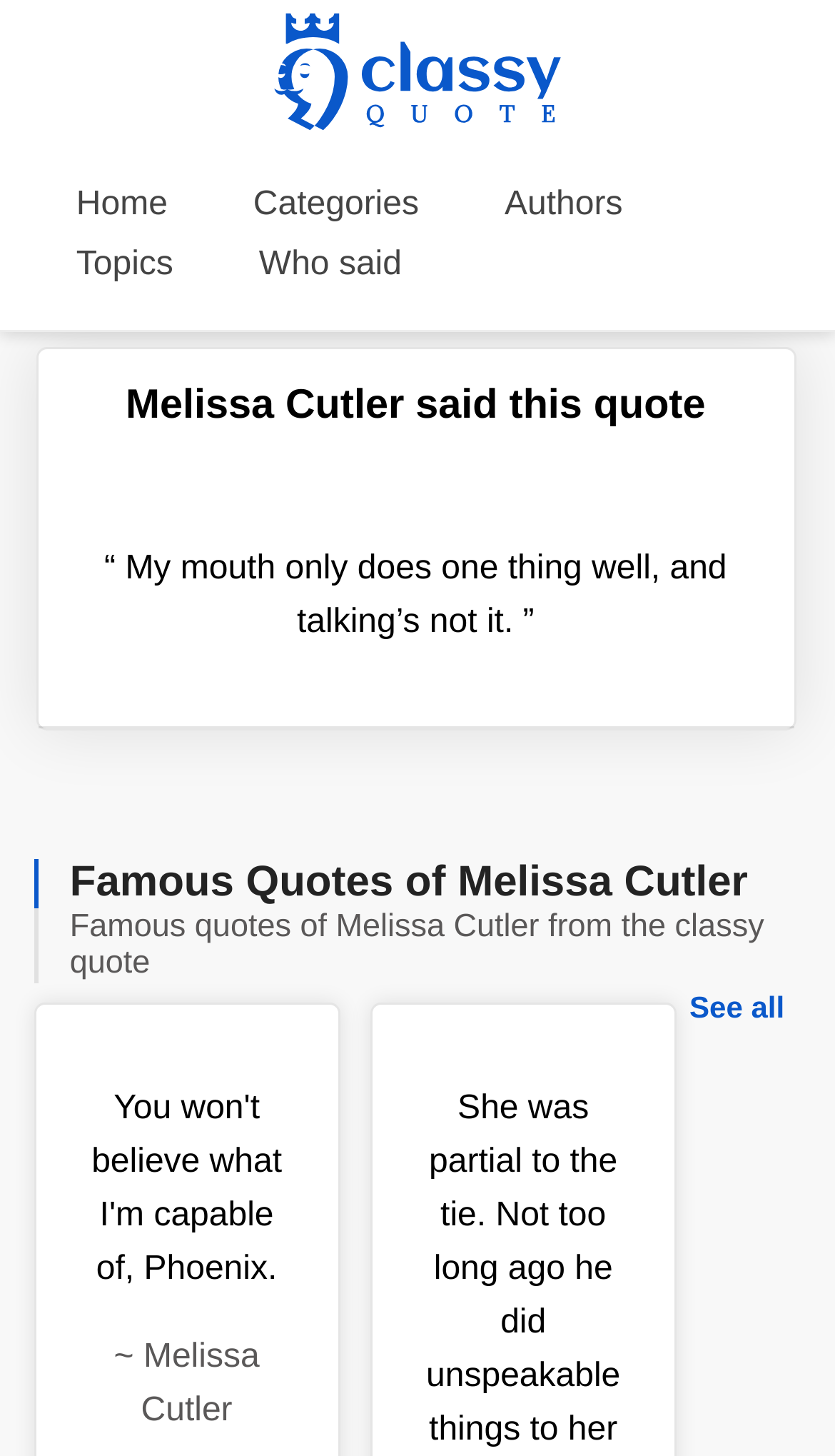Who said the quote?
From the image, provide a succinct answer in one word or a short phrase.

Melissa Cutler